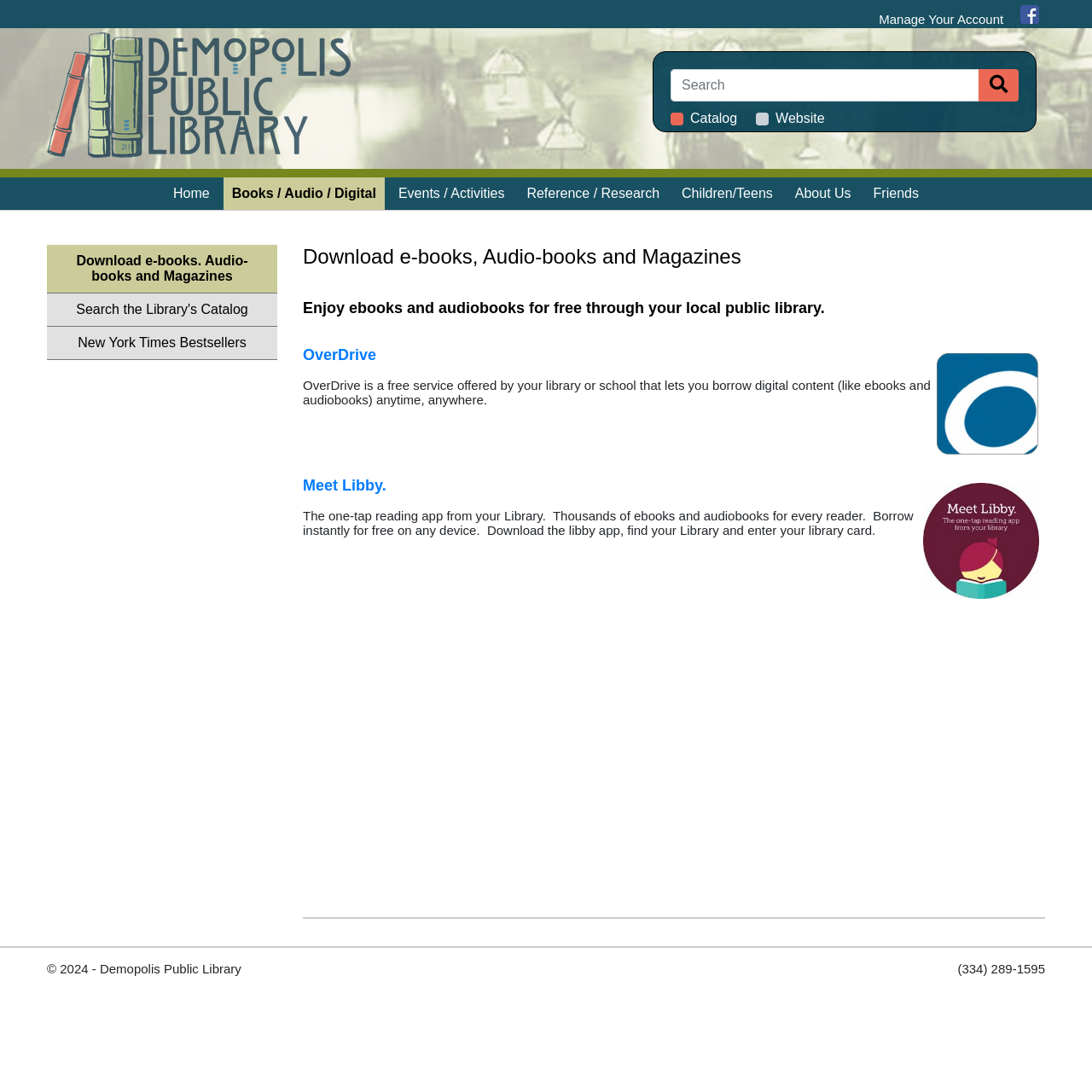What is the phone number of the library?
Based on the image, give a concise answer in the form of a single word or short phrase.

(334) 289-1595